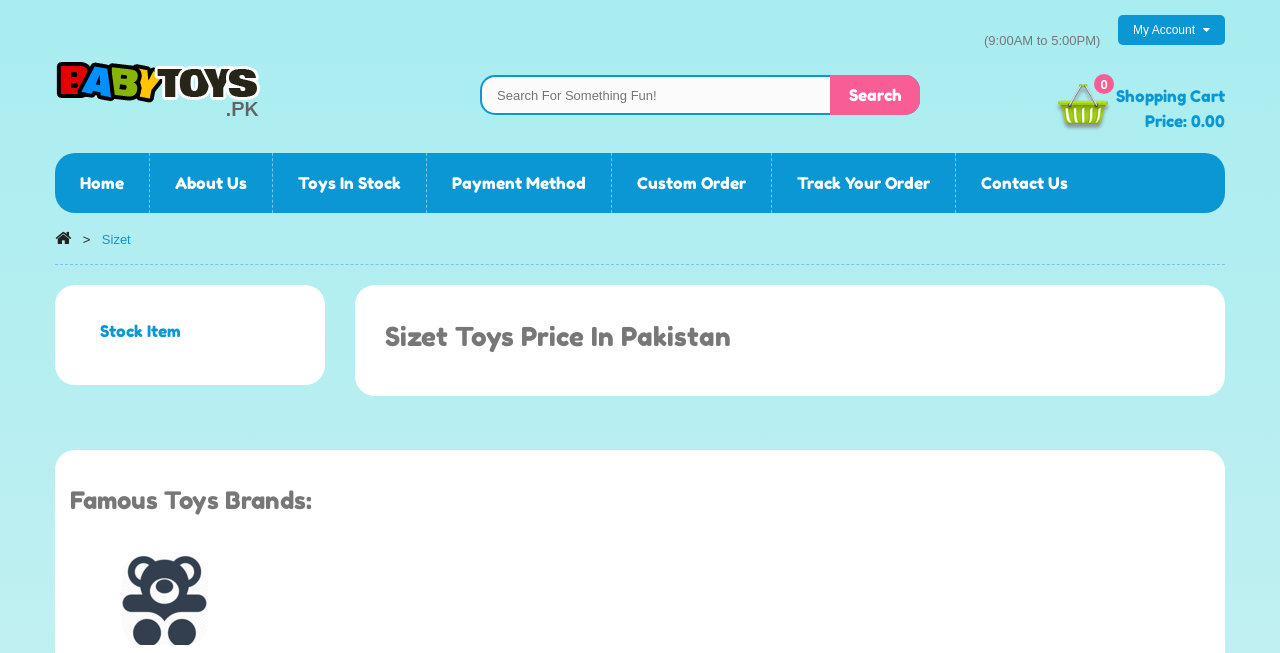Using the information in the image, could you please answer the following question in detail:
What is the category of products sold on this website?

Based on the content of the webpage, I inferred that the website sells baby and kids toys, which is also mentioned in the meta description.